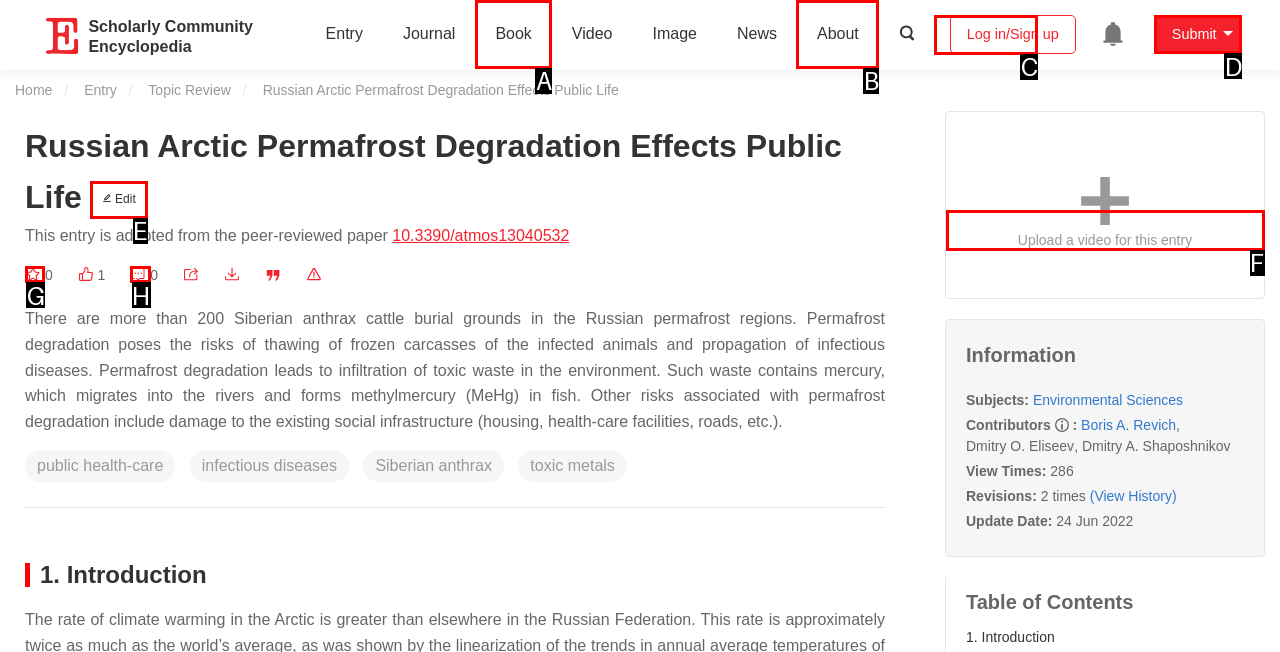Indicate the letter of the UI element that should be clicked to accomplish the task: Edit the entry. Answer with the letter only.

E